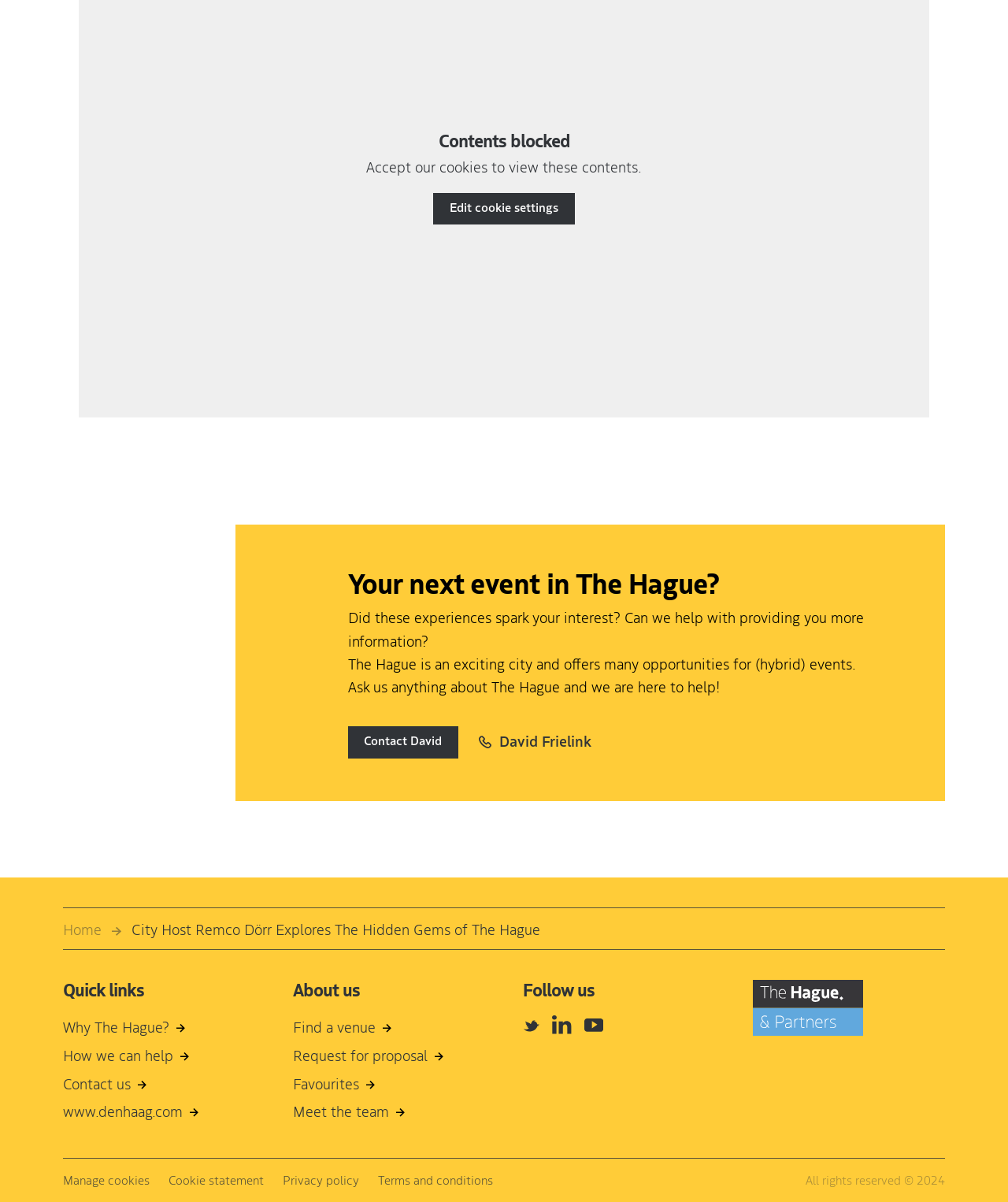What is the purpose of the 'Contact David' link?
Based on the screenshot, provide your answer in one word or phrase.

To contact David